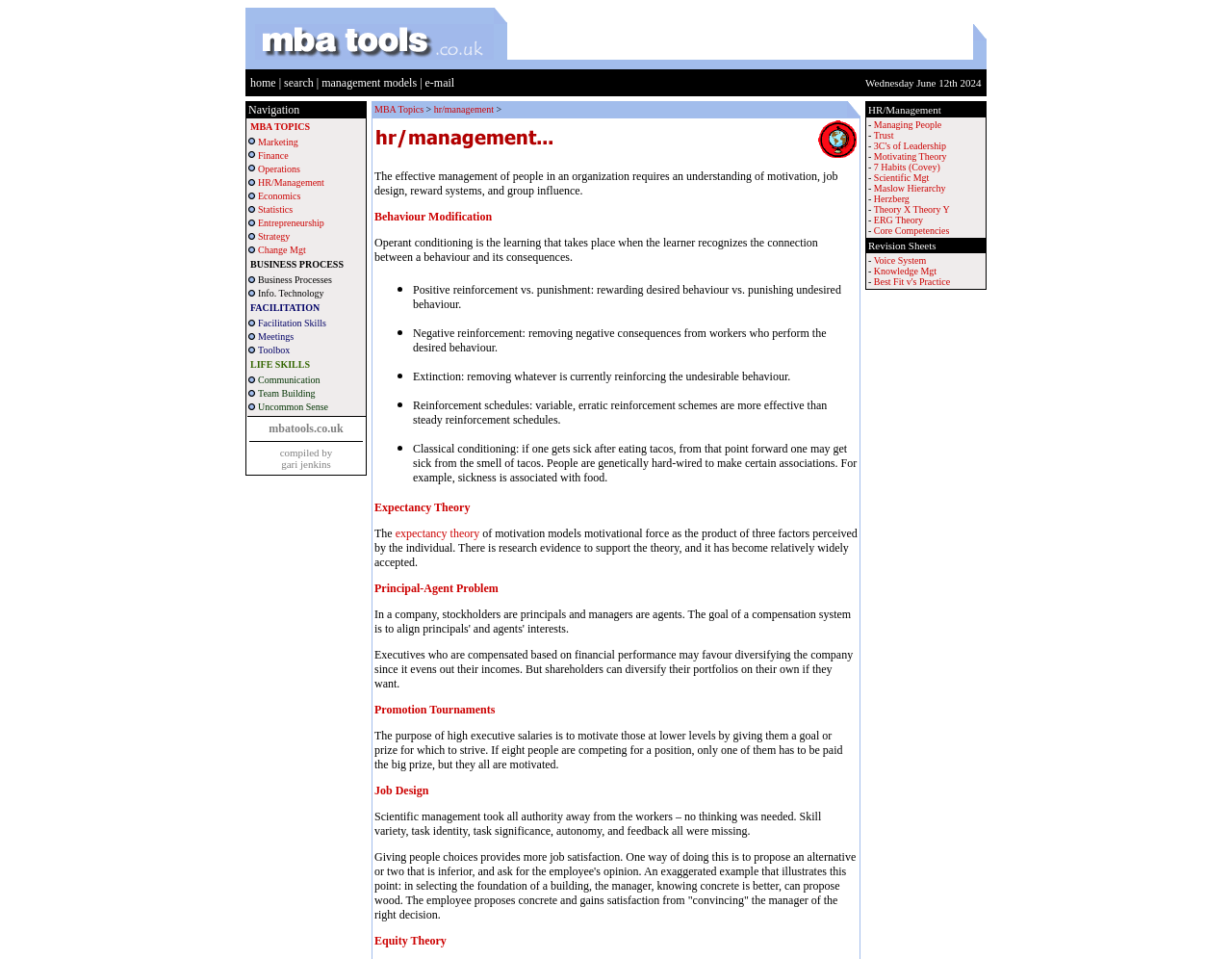What is the date displayed at the top of the webpage?
Answer the question with a single word or phrase derived from the image.

Wednesday June 12th 2024